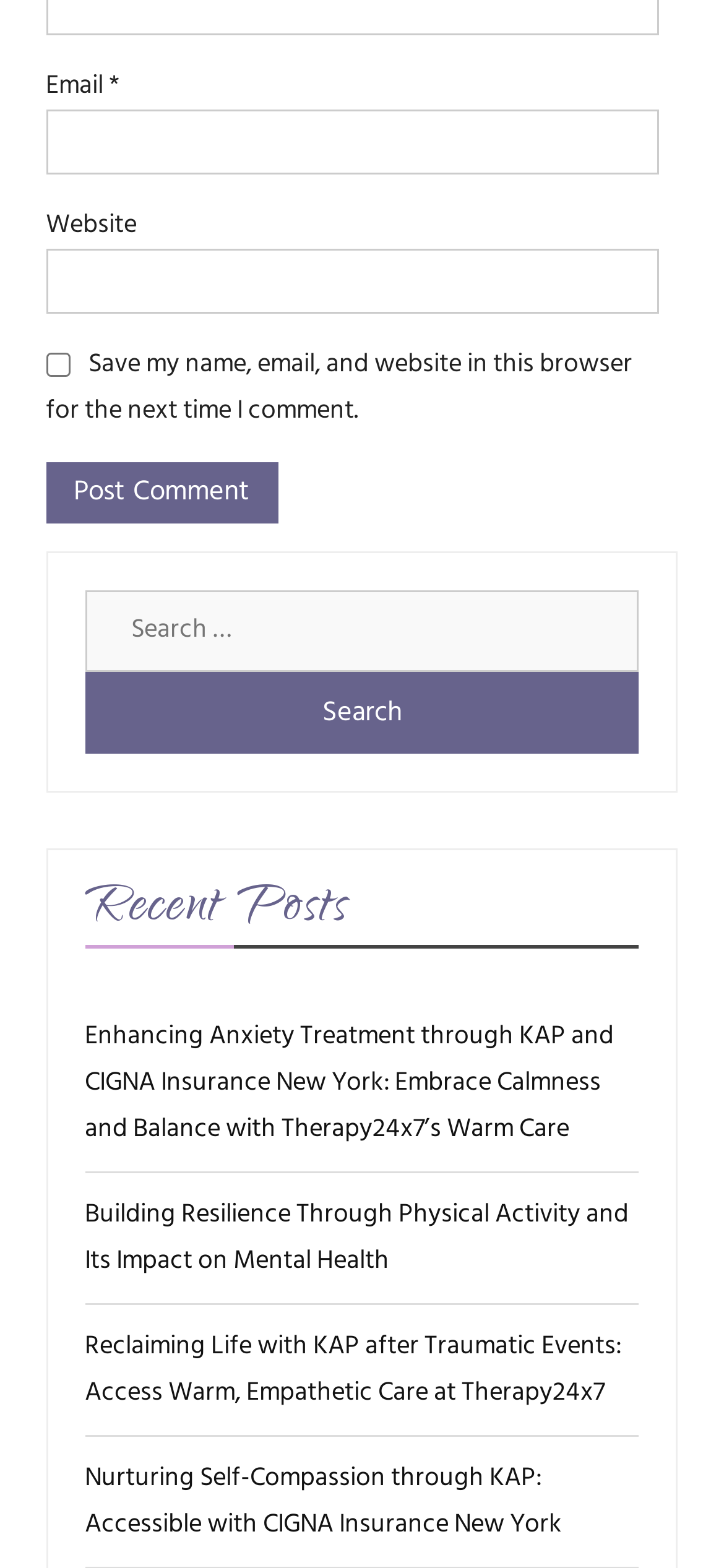Please give a succinct answer using a single word or phrase:
What is the purpose of the checkbox?

Save comment info